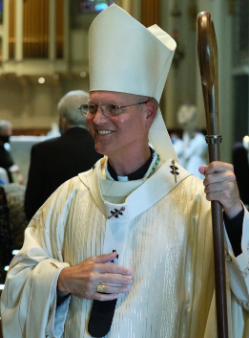Answer in one word or a short phrase: 
What is the bishop holding in his right hand?

A pastoral staff